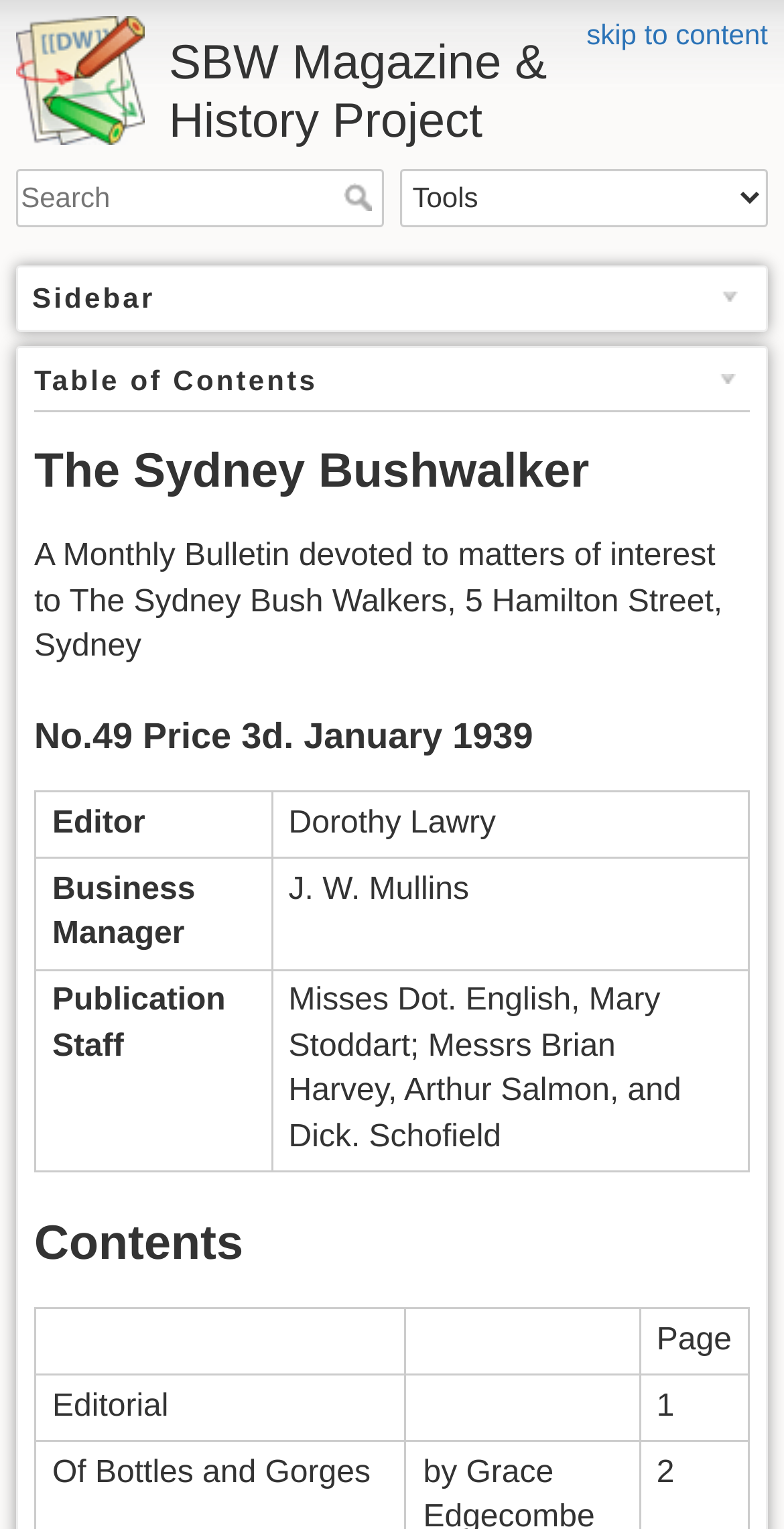Find and extract the text of the primary heading on the webpage.

SBW Magazine & History Project